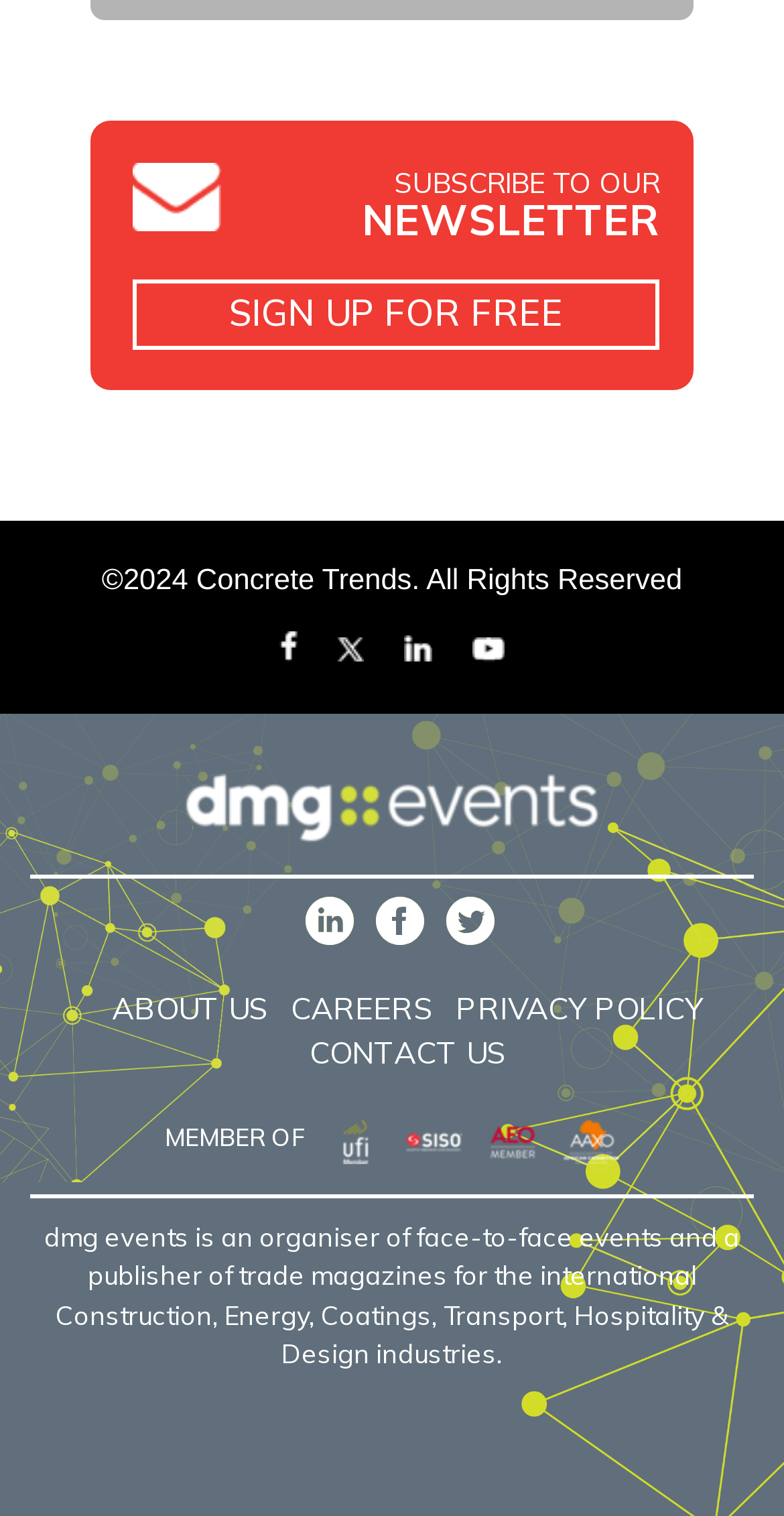How many social media links are present at the bottom of the page?
Kindly give a detailed and elaborate answer to the question.

I found three link elements with IDs 102, 103, and 104, which correspond to the social media platforms LinkedIn, Facebook, and Twitter, respectively, and are located at the bottom of the page with bounding boxes of [0.39, 0.591, 0.451, 0.623], [0.479, 0.591, 0.541, 0.623], and [0.569, 0.591, 0.631, 0.623], respectively.